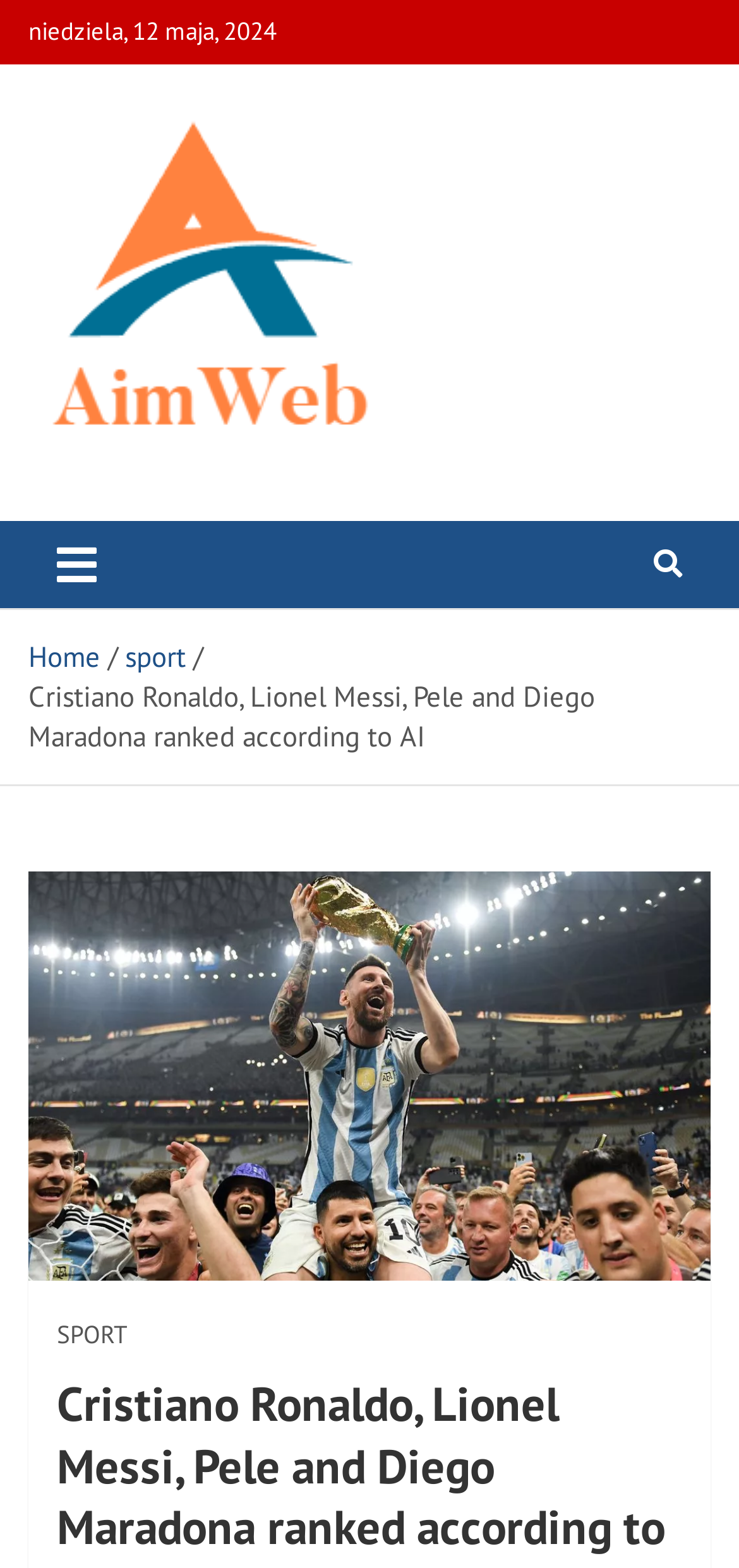Give the bounding box coordinates for this UI element: "sport". The coordinates should be four float numbers between 0 and 1, arranged as [left, top, right, bottom].

[0.077, 0.841, 0.172, 0.863]